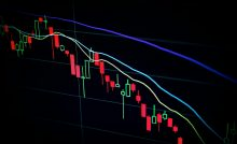Illustrate the image with a detailed caption.

The image displays a close-up view of a financial trading chart against a dark background. The chart features several candlestick patterns indicating price movements, with red and green bars representing declines and gains, respectively. Overlaid on the candlesticks are various moving averages illustrated by smooth, colored lines—highlighting trends and potential support or resistance levels in the market. This visual representation is crucial for traders and investors, especially in contexts such as bot trading in crypto, where analyzing market trends quickly and accurately is essential for making informed decisions. The image effectively captures the dynamic nature of trading activity and the tools used to navigate the complexities of financial markets.